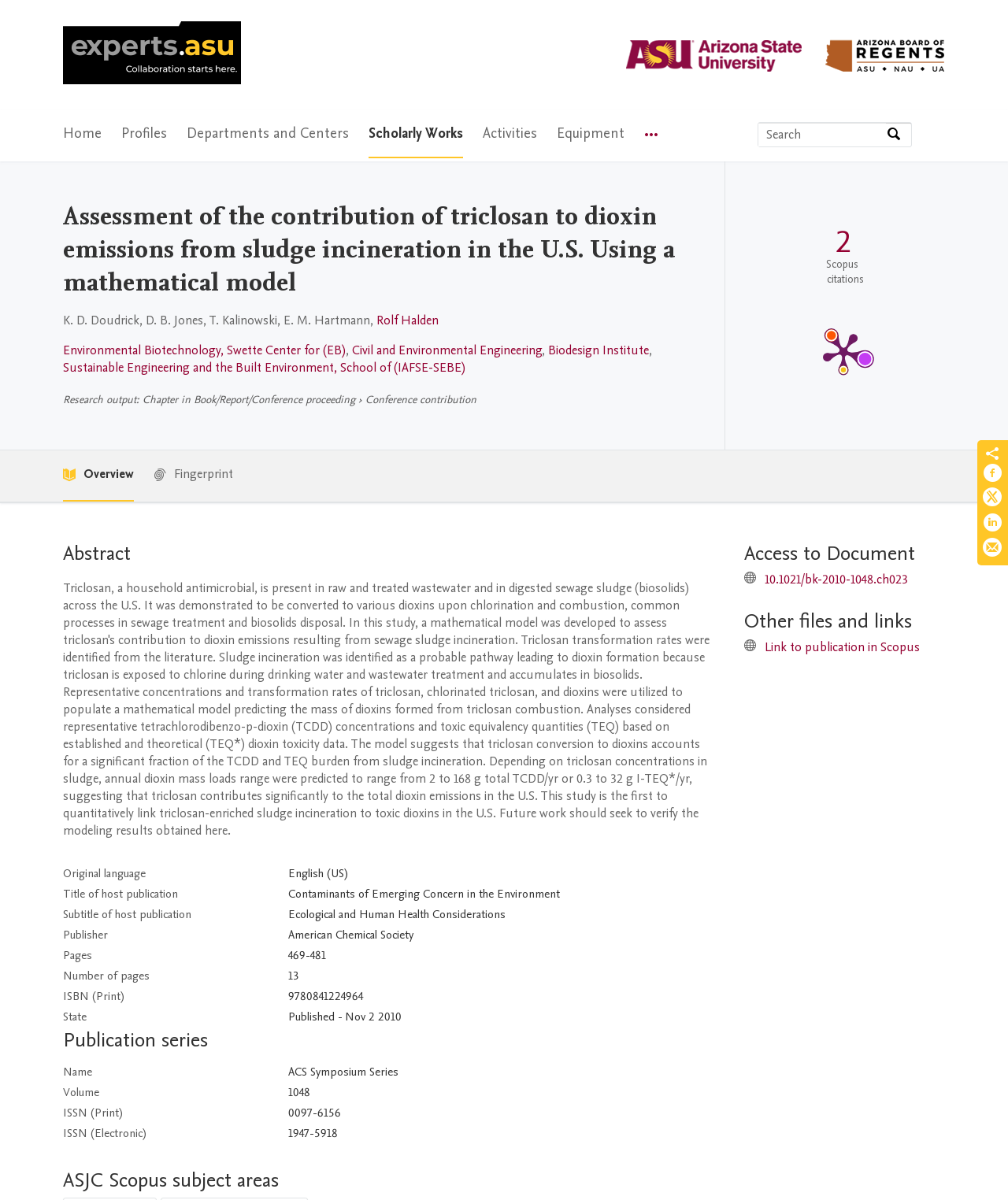Identify the bounding box coordinates of the part that should be clicked to carry out this instruction: "Check ASJC Scopus subject areas".

[0.062, 0.972, 0.712, 0.995]